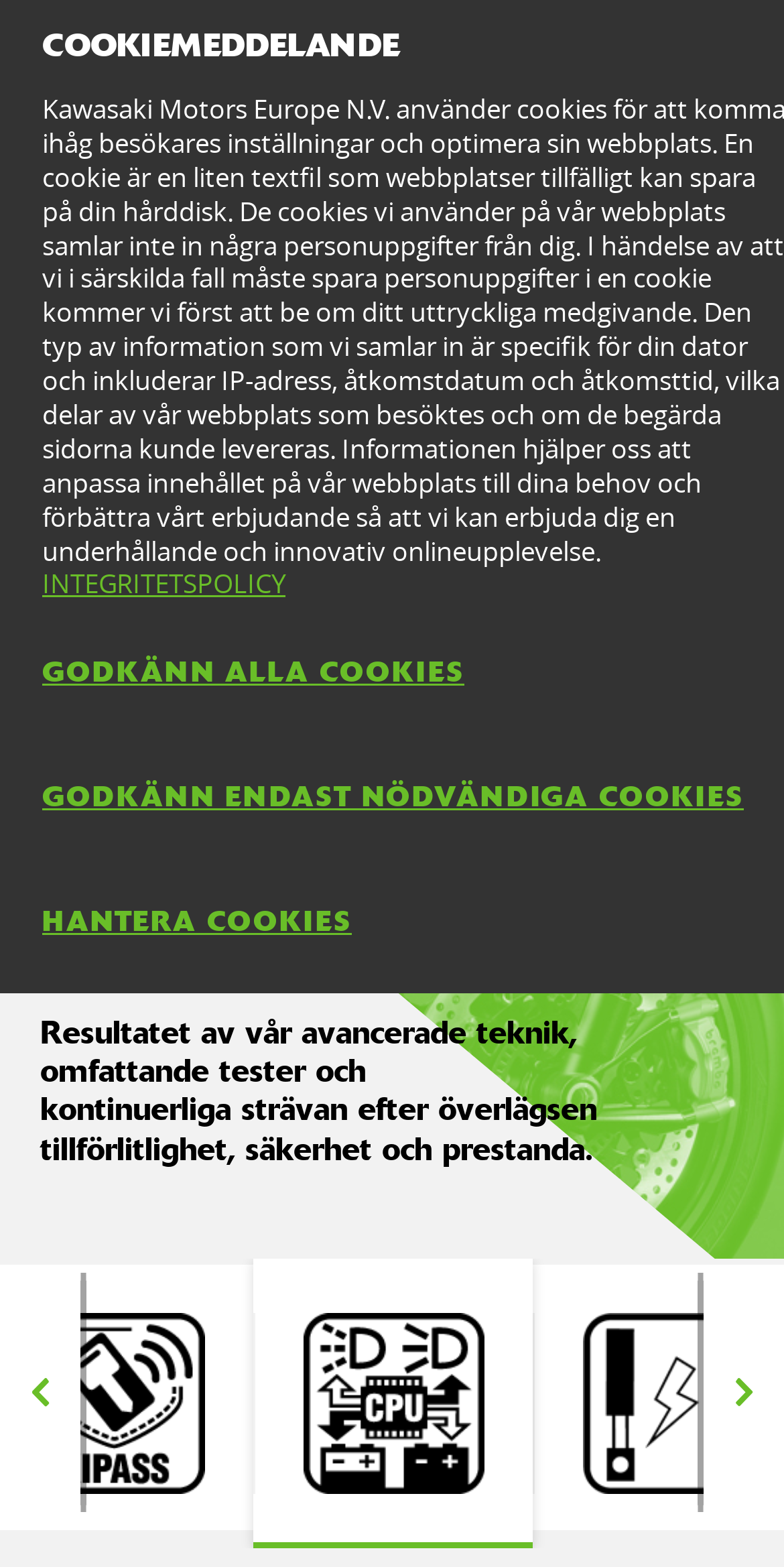Identify the bounding box coordinates for the element you need to click to achieve the following task: "Click Next". The coordinates must be four float values ranging from 0 to 1, formatted as [left, top, right, bottom].

[0.897, 0.812, 1.0, 0.965]